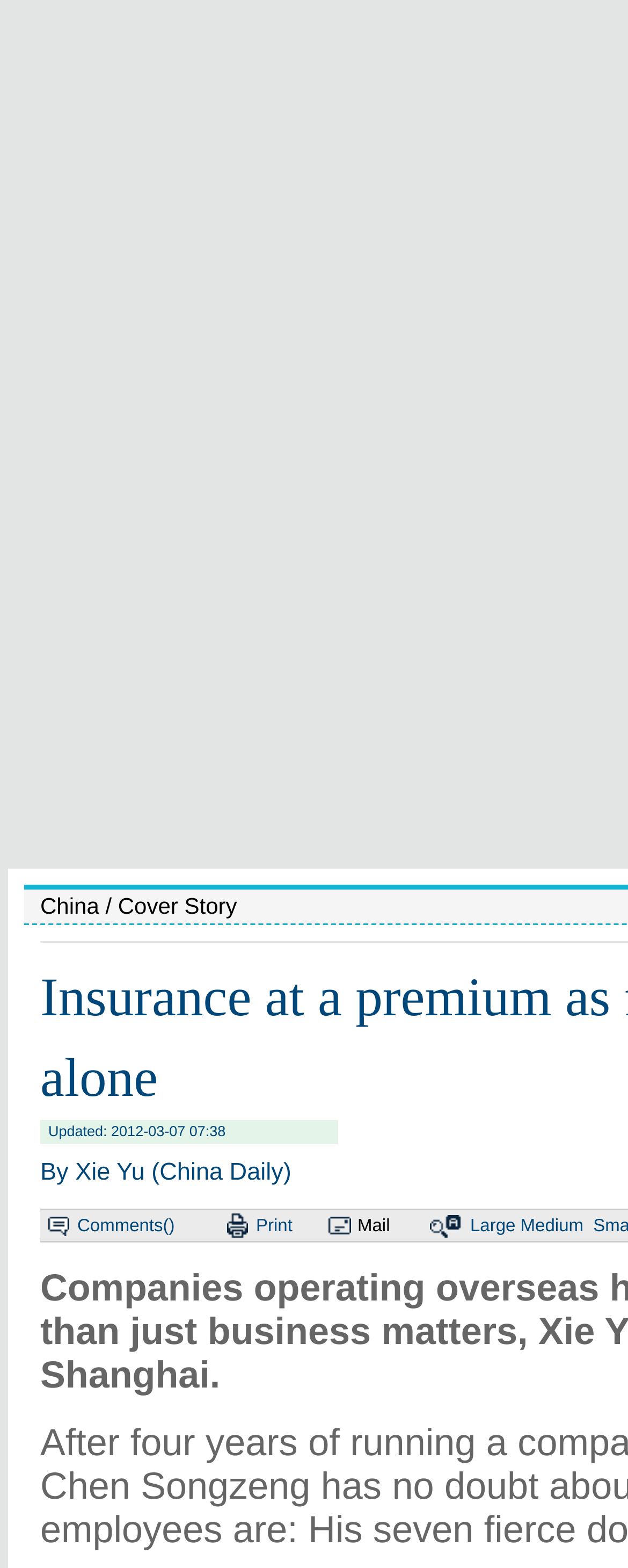How many layout table cells are there in the updated section?
Refer to the image and answer the question using a single word or phrase.

5